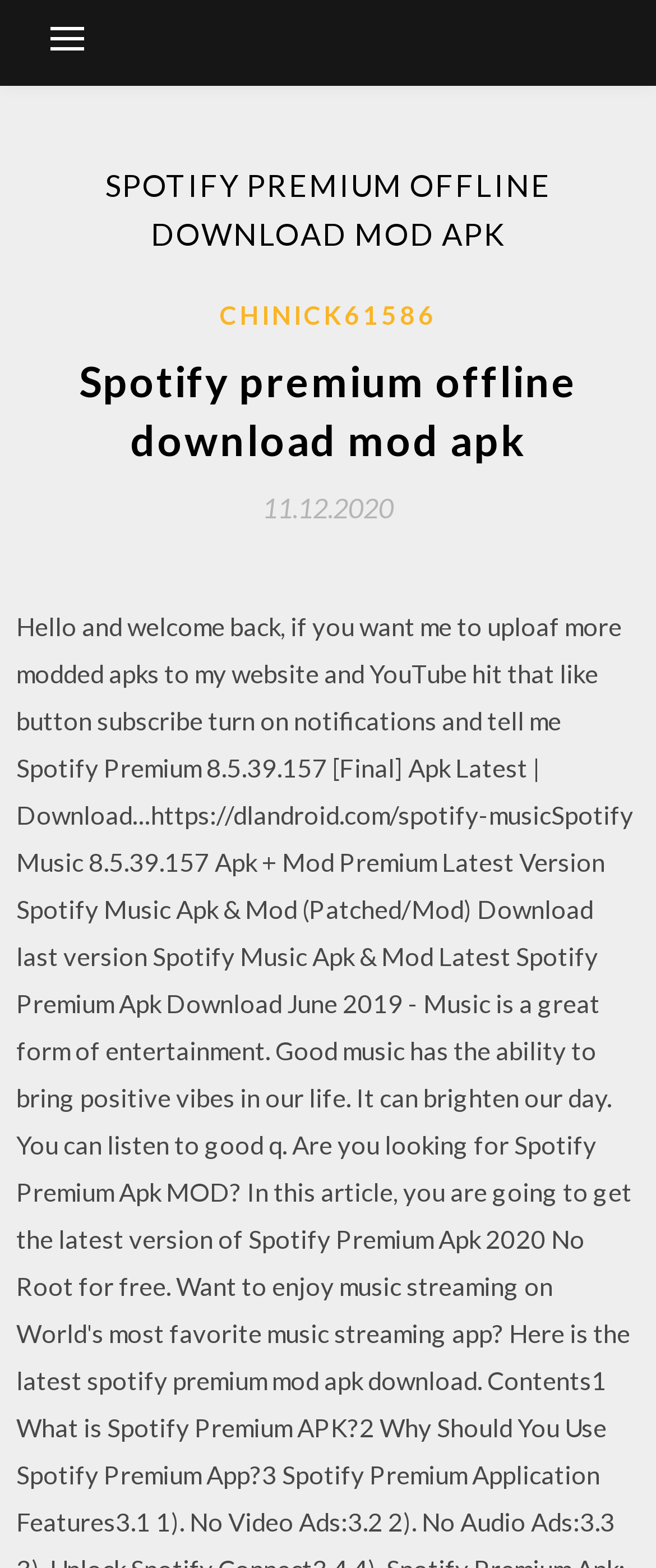Answer the question using only one word or a concise phrase: When was the article published?

11.12.2020